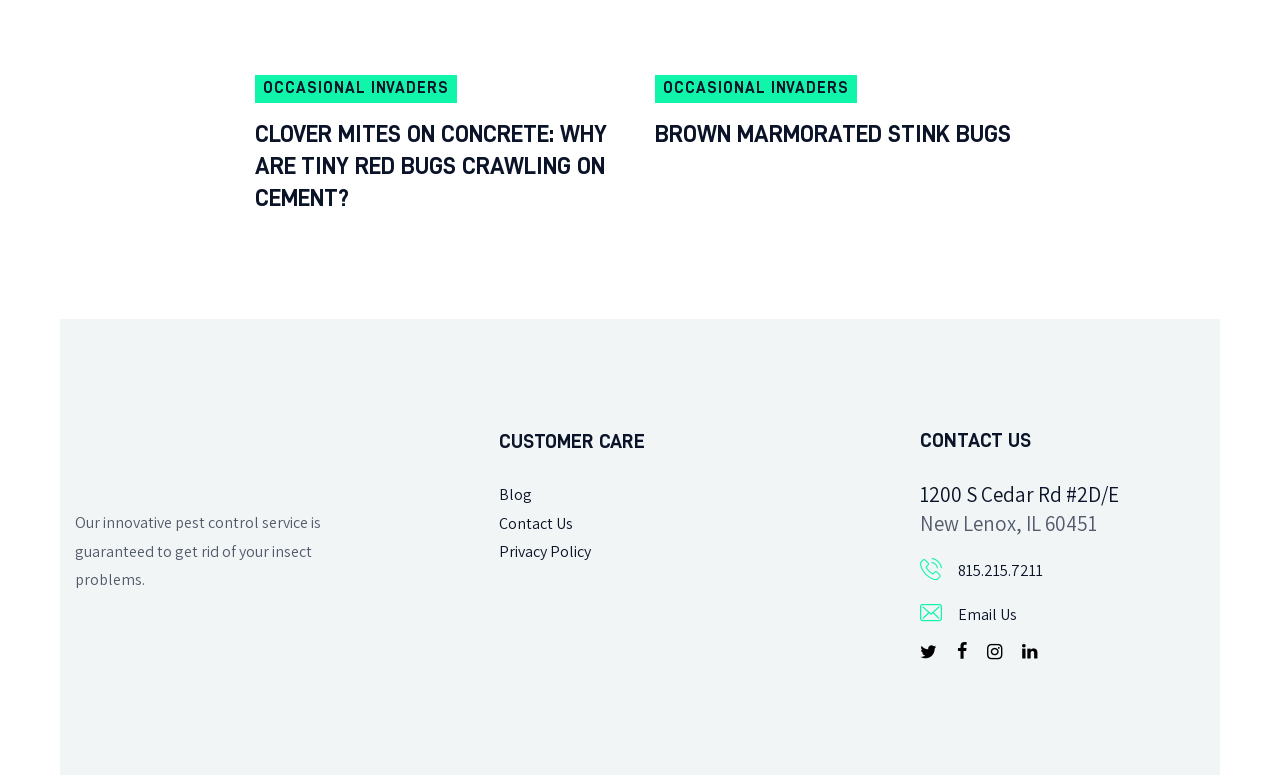Predict the bounding box of the UI element based on the description: "parent_node: Email Us". The coordinates should be four float numbers between 0 and 1, formatted as [left, top, right, bottom].

[0.719, 0.776, 0.941, 0.813]